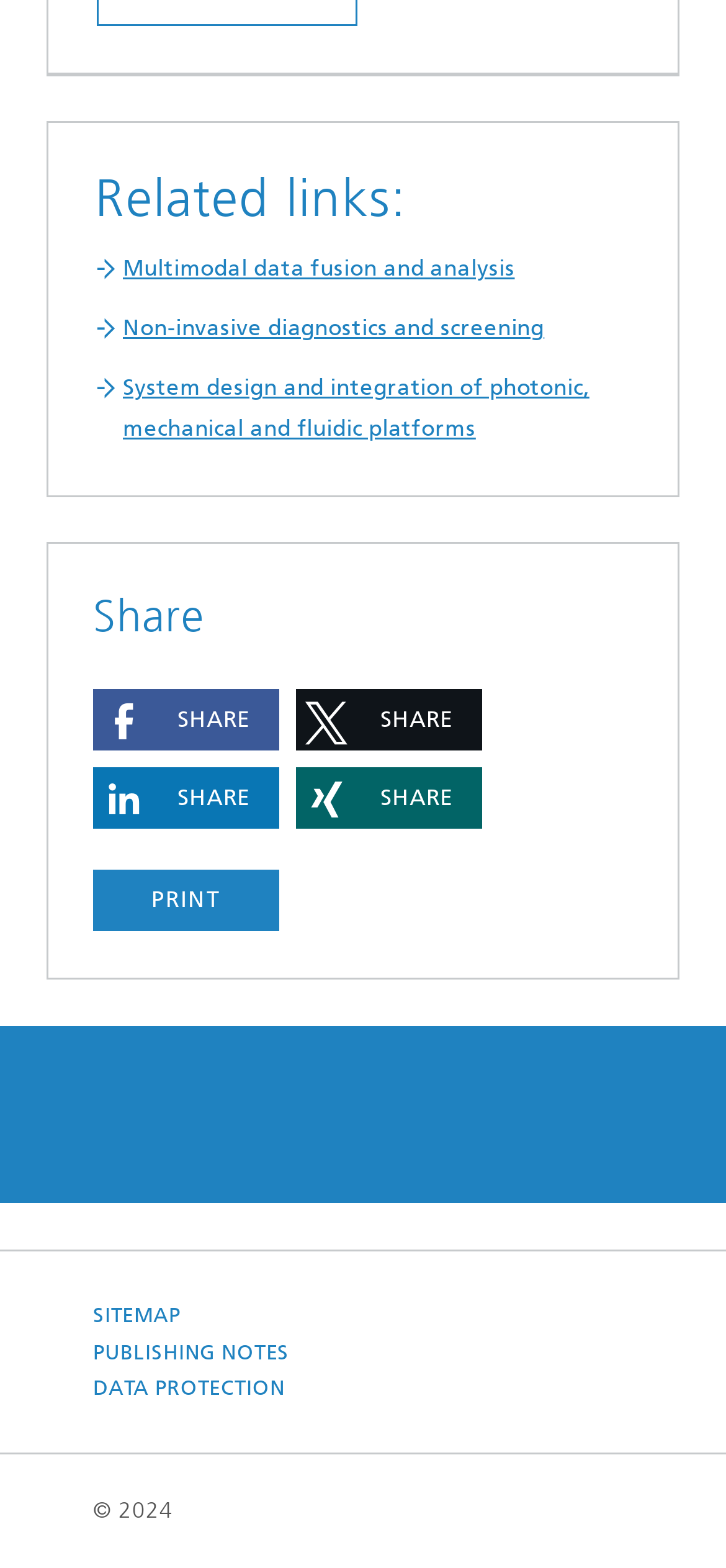Given the description "2-Color Stack", provide the bounding box coordinates of the corresponding UI element.

None